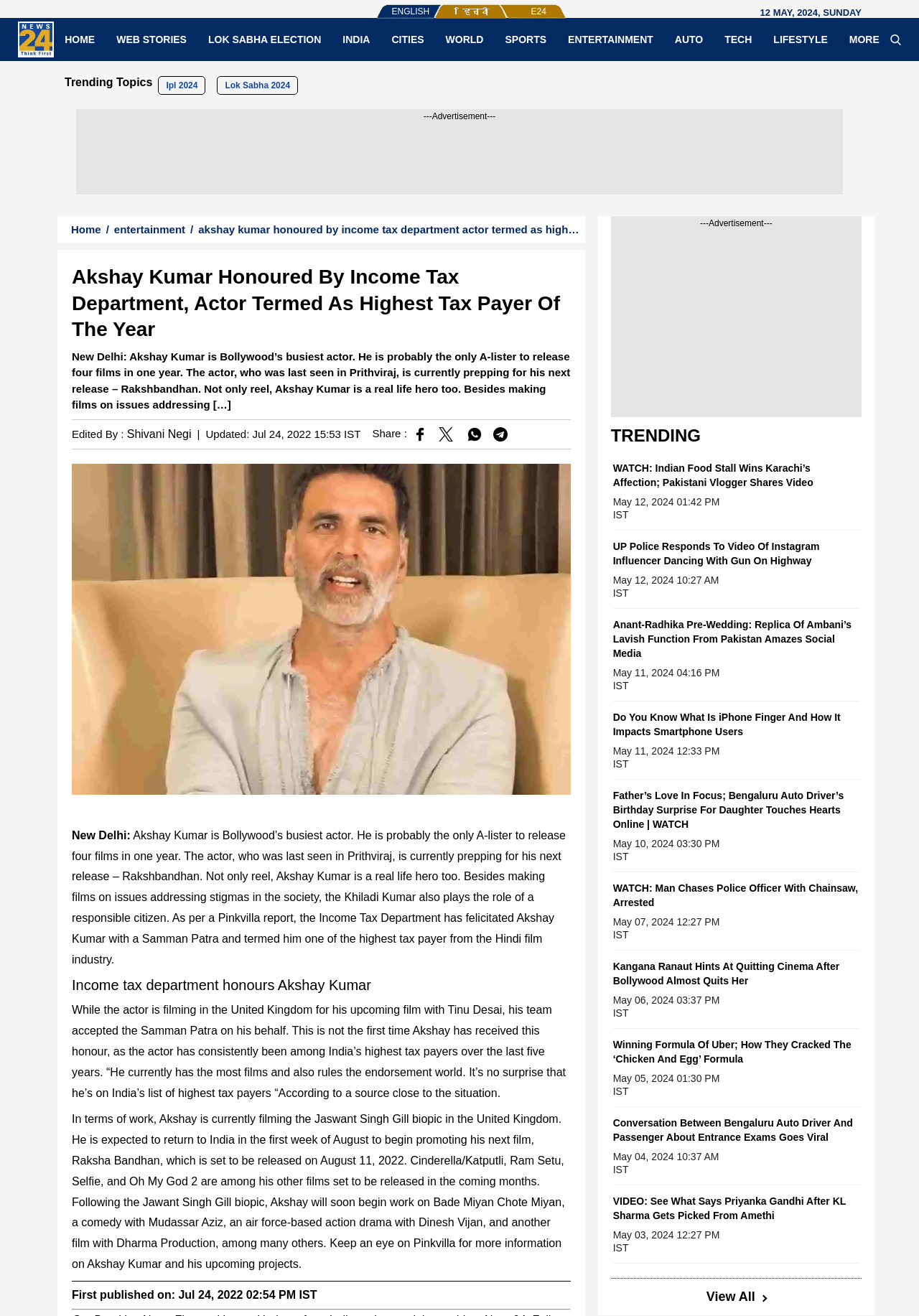Please identify the coordinates of the bounding box for the clickable region that will accomplish this instruction: "Click on the 'HOME' link".

[0.059, 0.025, 0.115, 0.035]